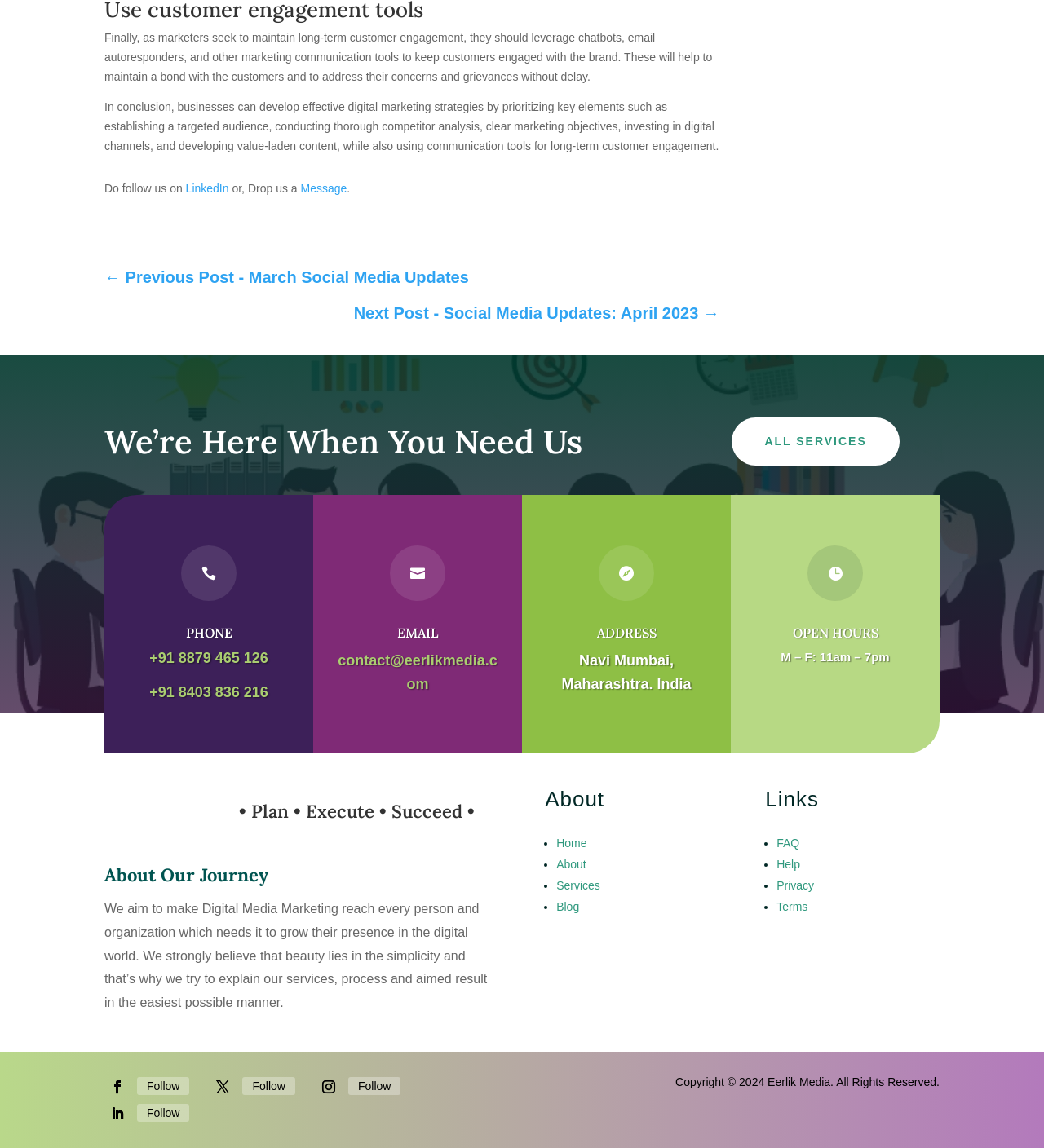What is the company's phone number?
Look at the image and answer the question using a single word or phrase.

+91 8879 465 126